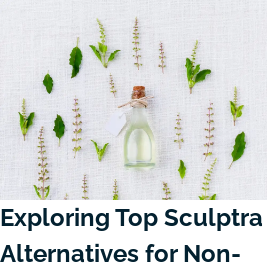Are the herbs and plants artificial?
Answer the question based on the image using a single word or a brief phrase.

No